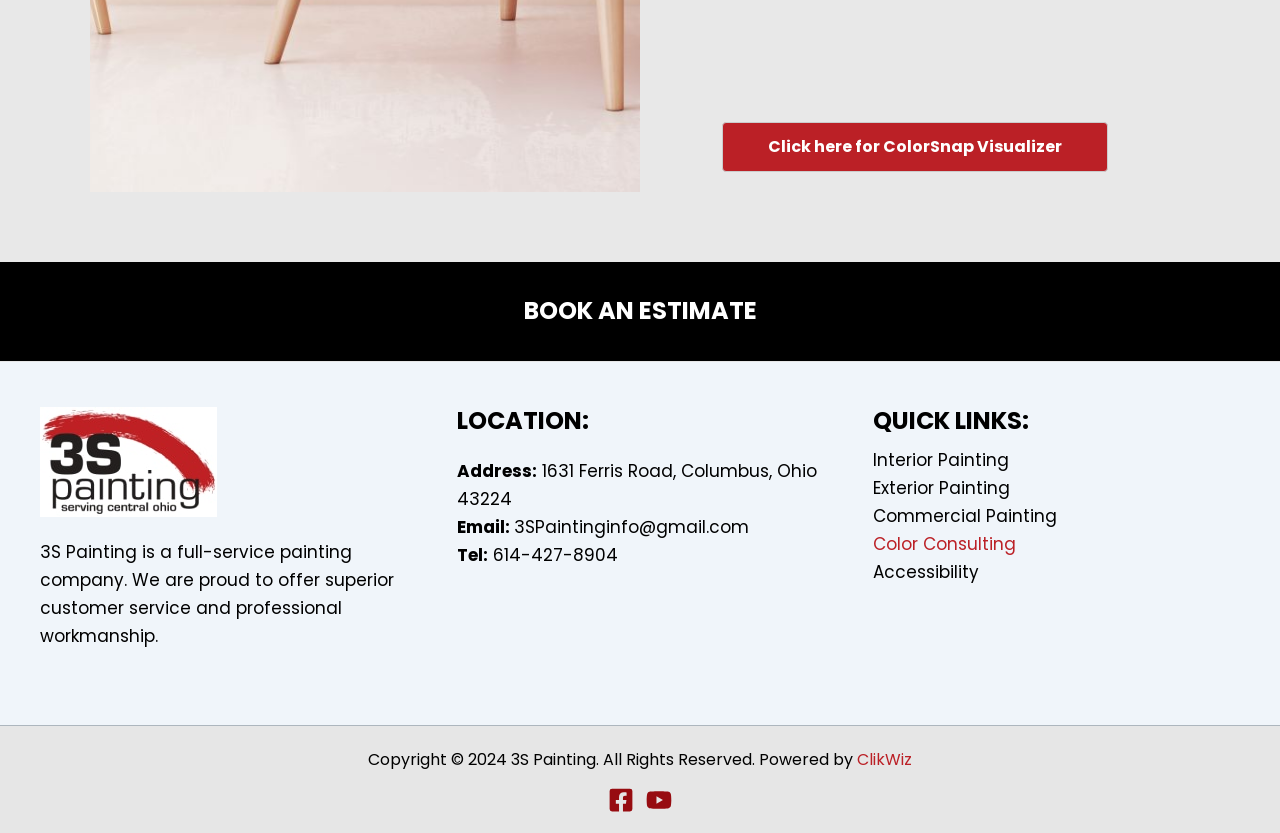Please analyze the image and provide a thorough answer to the question:
What is the link to the 'Color Consulting' service?

The link to the 'Color Consulting' service can be found in the footer section of the webpage, specifically in the 'Footer Widget 3' section, where it is mentioned as a link under the 'QUICK LINKS:' heading.